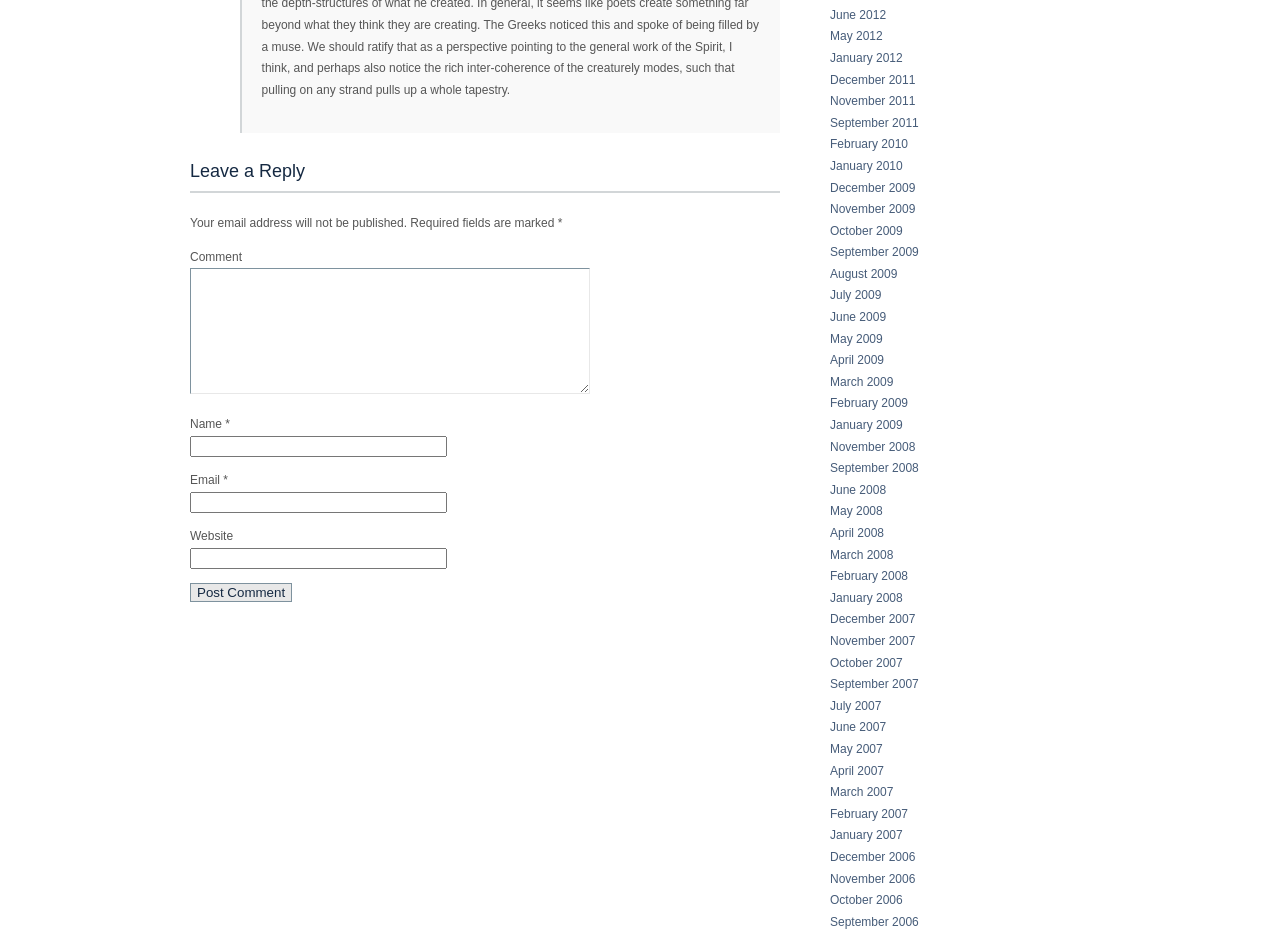From the screenshot, find the bounding box of the UI element matching this description: "parent_node: Email * aria-describedby="email-notes" name="email"". Supply the bounding box coordinates in the form [left, top, right, bottom], each a float between 0 and 1.

[0.148, 0.525, 0.349, 0.548]